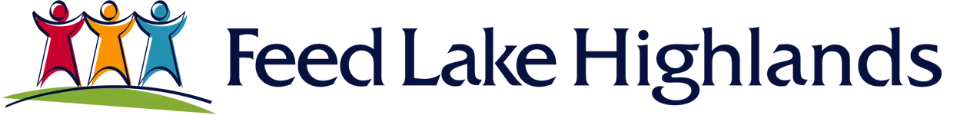What is the font color of the organization's name?
Give a one-word or short phrase answer based on the image.

Navy